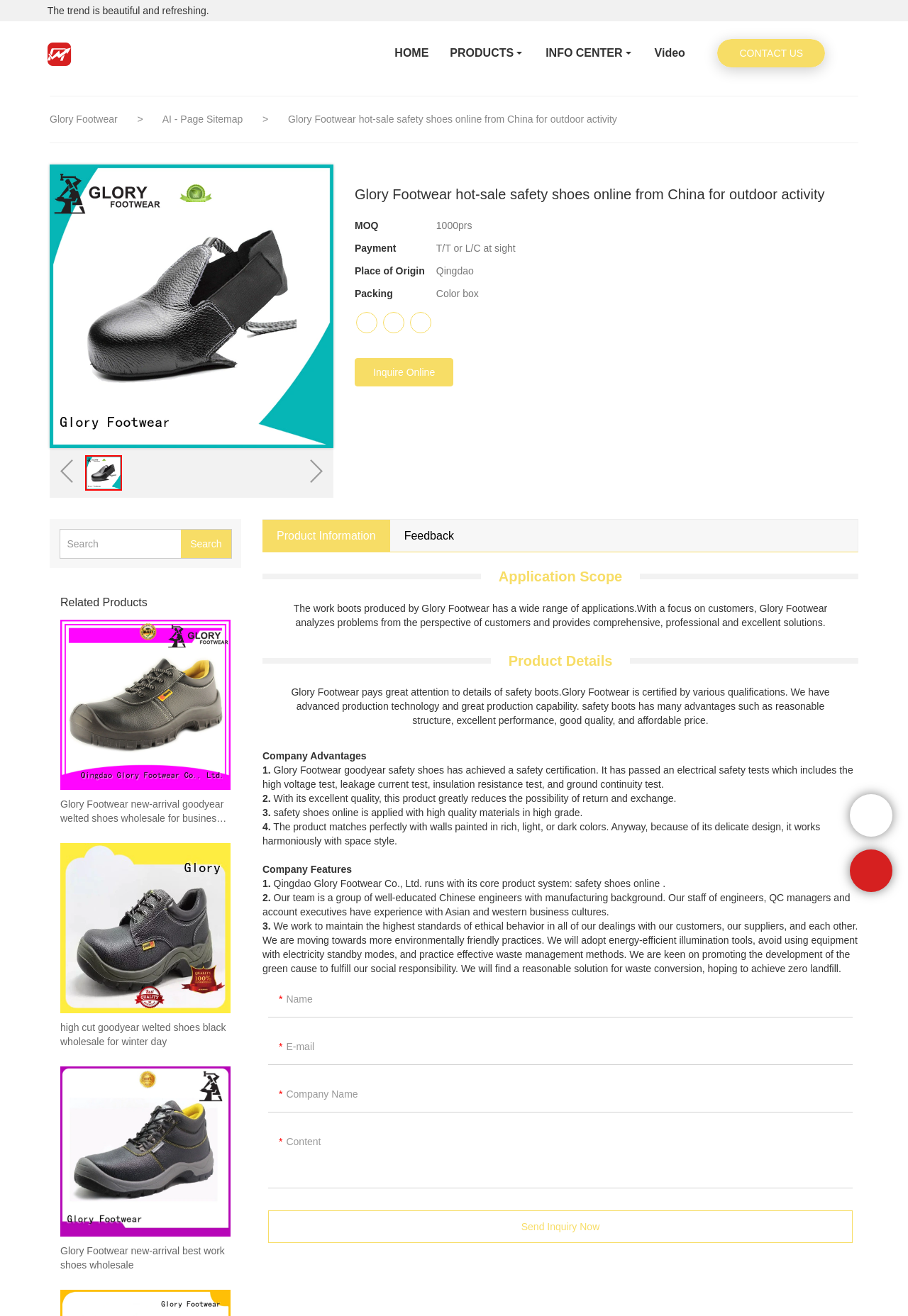Answer the following inquiry with a single word or phrase:
What is the place of origin of the safety shoes?

Qingdao